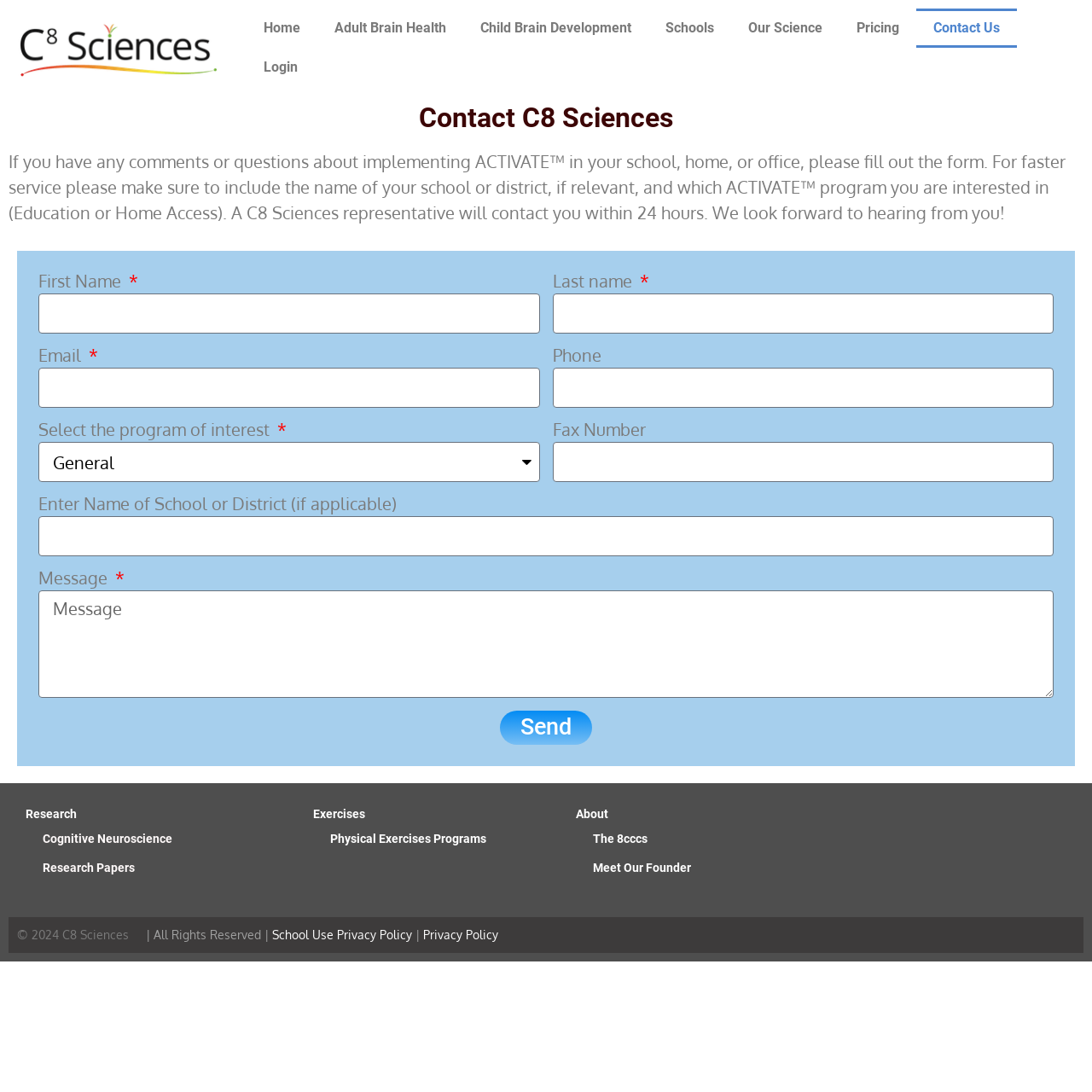Give a detailed overview of the webpage's appearance and contents.

The webpage is titled "ContactUs – C8Sciences" and appears to be a contact form page. At the top, there is a navigation menu with 8 links: "Home", "Adult Brain Health", "Child Brain Development", "Schools", "Our Science", "Pricing", "Contact Us", and "Login". 

Below the navigation menu, there is a main section with a heading "Contact C8 Sciences" followed by a paragraph of text explaining how to get in touch with C8 Sciences. 

Underneath the paragraph, there is a contact form with 7 input fields: "First Name", "Last name", "Email", "Phone", "Select the program of interest", "Fax Number", and "Enter Name of School or District (if applicable)". The form also includes a "Message" field and a "Send" button.

On the lower half of the page, there are three sections with headings: "Research", "Exercises", and "About". Each section contains 2-3 links to related pages. 

At the very bottom of the page, there is a footer section with copyright information, "All Rights Reserved", and two links to privacy policies.